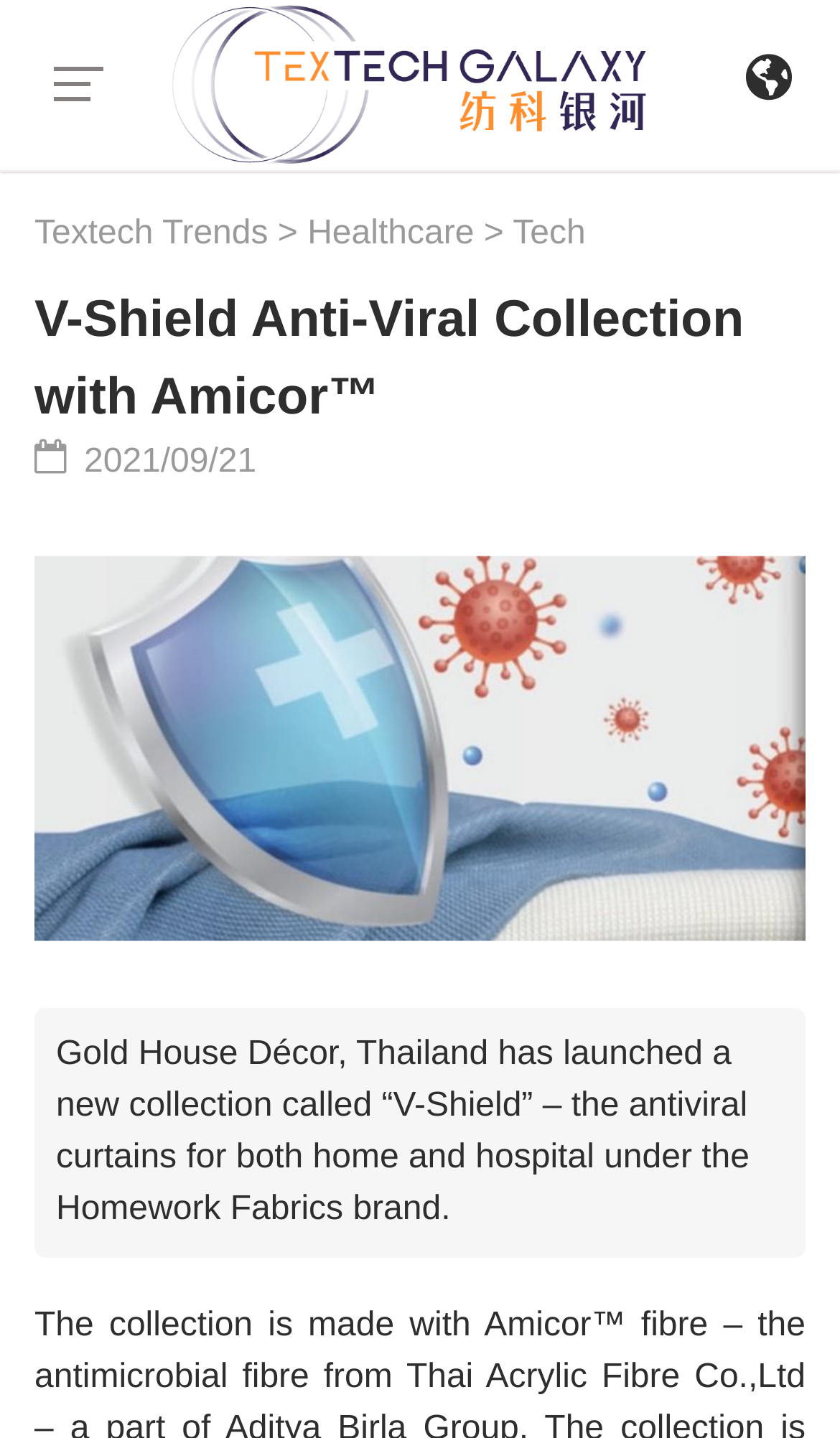Identify the bounding box for the described UI element. Provide the coordinates in (top-left x, top-left y, bottom-right x, bottom-right y) format with values ranging from 0 to 1: Tech

[0.61, 0.15, 0.697, 0.175]